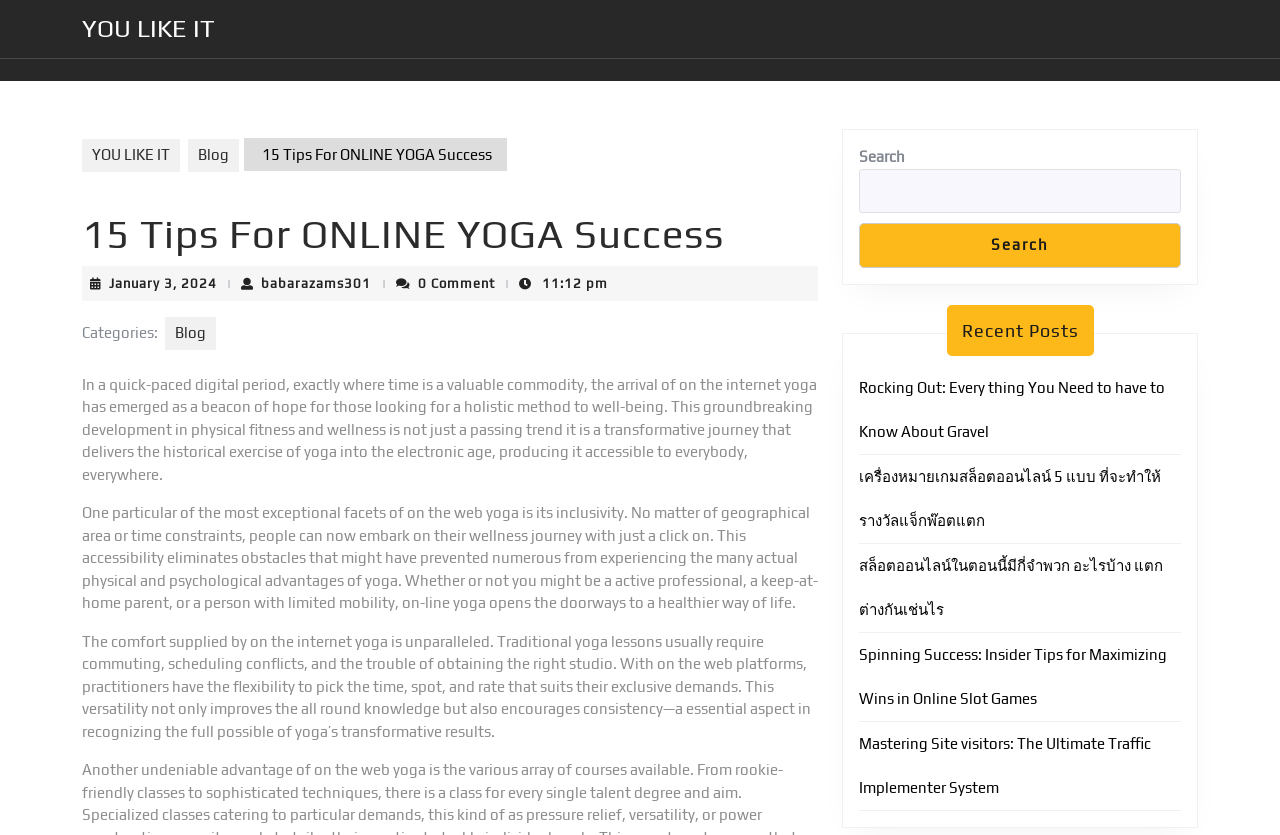From the image, can you give a detailed response to the question below:
How many recent posts are listed?

The recent posts section is located at the bottom of the webpage and lists five links to recent blog posts, including 'Rocking Out: Everything You Need to Know About Gravel', 'เครื่องหมายเกมสล็อตออนไลน์ 5 แบบ ที่จะทำให้รางวัลแจ็กพ็อตแตก', 'สล็อตออนไลน์ในตอนนี้มีกี่จำพวก อะไรบ้าง แตกต่างกันเช่นไร', 'Spinning Success: Insider Tips for Maximizing Wins in Online Slot Games', and 'Mastering Traffic: The Ultimate Traffic Implementer System'.